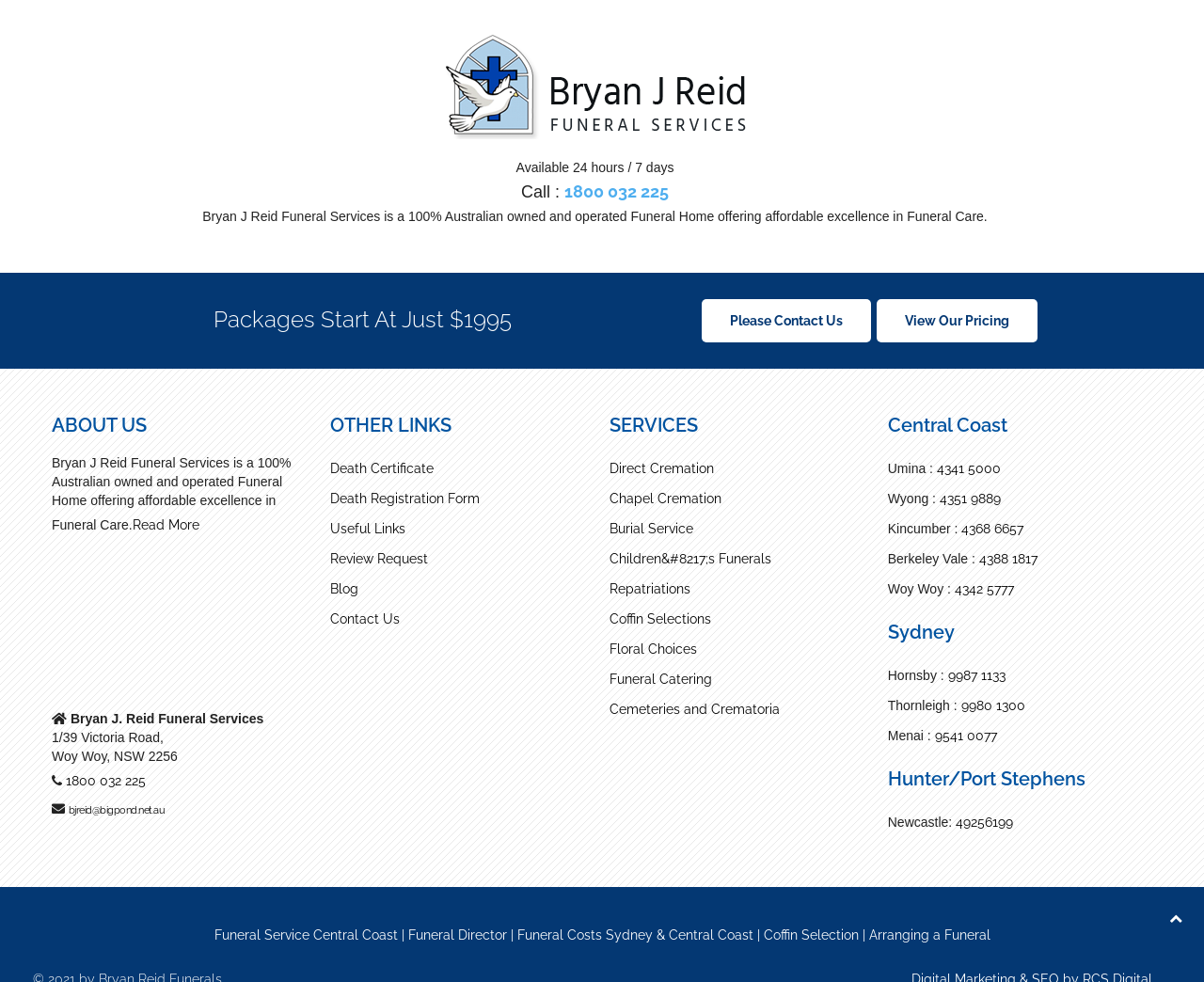Please identify the bounding box coordinates of the region to click in order to complete the given instruction: "Get directions to the Woy Woy location". The coordinates should be four float numbers between 0 and 1, i.e., [left, top, right, bottom].

[0.043, 0.743, 0.136, 0.759]